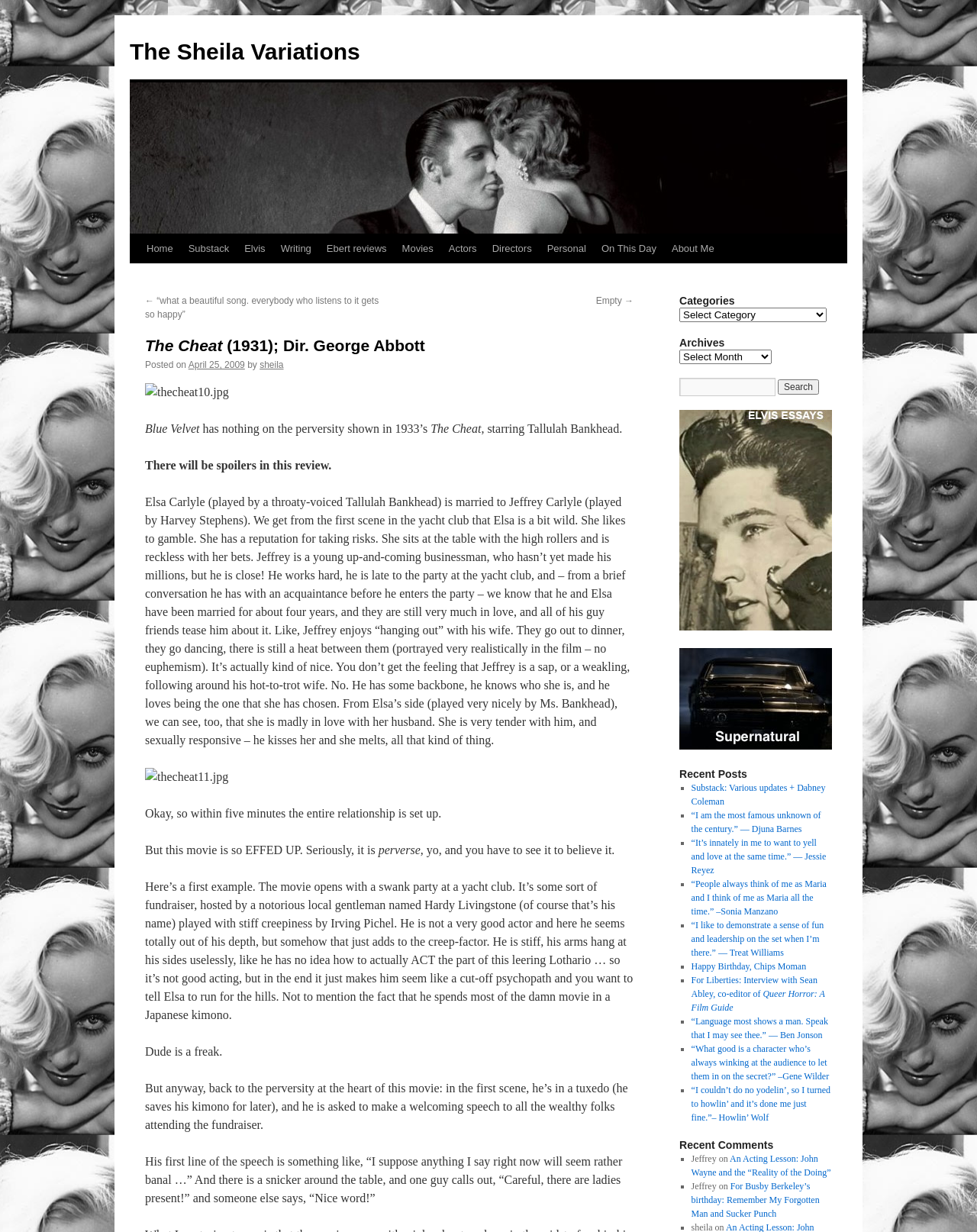What is the name of the gentleman who hosts the fundraiser at the yacht club?
Provide a concise answer using a single word or phrase based on the image.

Hardy Livingstone